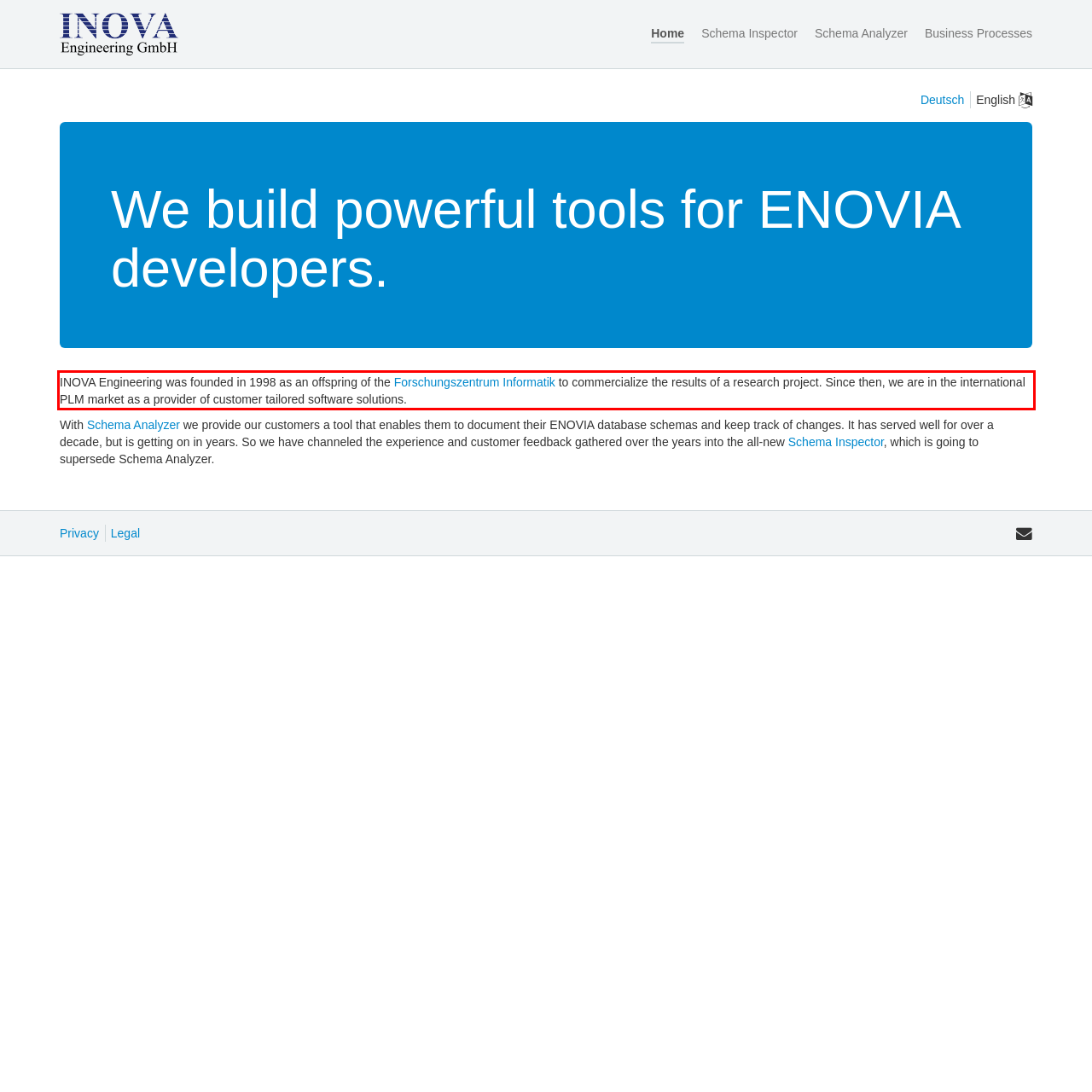Please extract the text content within the red bounding box on the webpage screenshot using OCR.

INOVA Engineering was founded in 1998 as an offspring of the Forschungszentrum Informatik to commercialize the results of a research project. Since then, we are in the international PLM market as a provider of customer tailored software solutions.